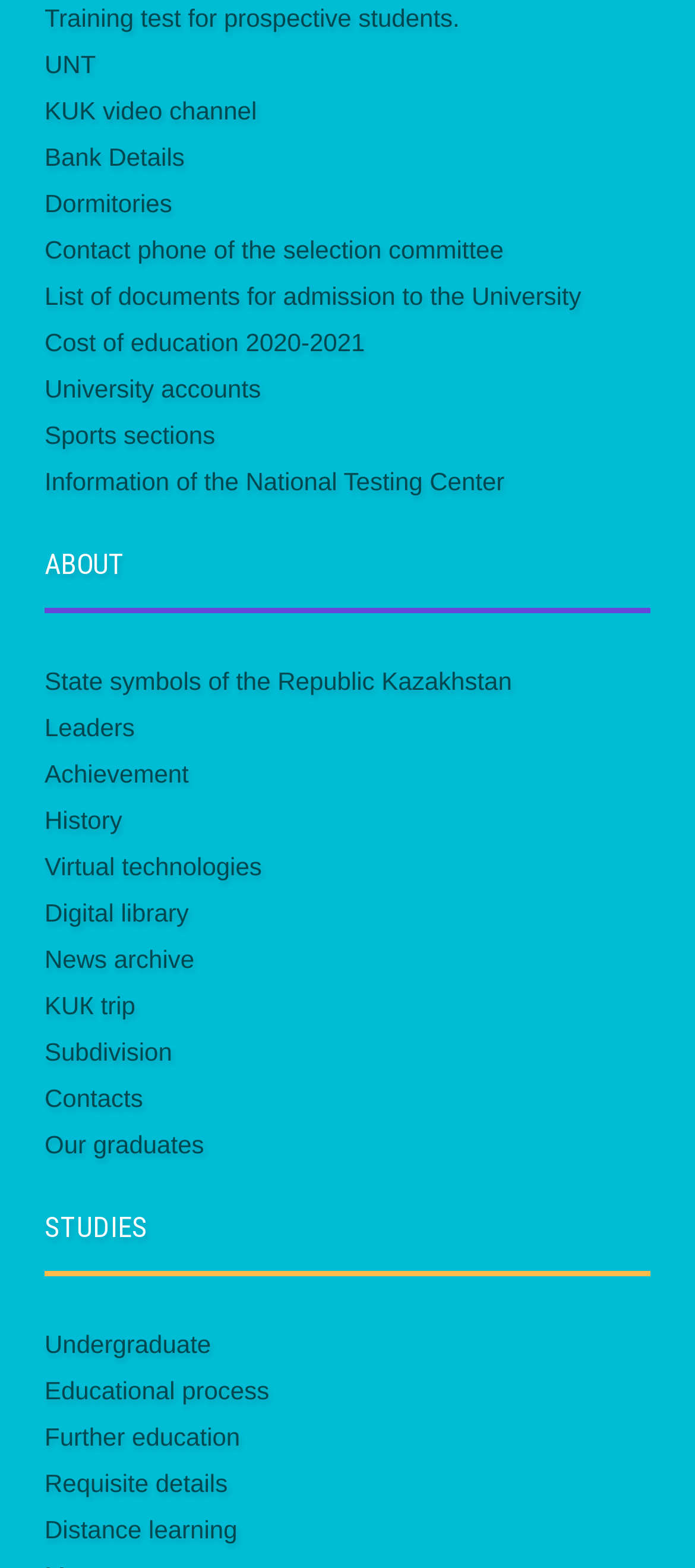How many links are under the 'ABOUT' heading?
Based on the screenshot, answer the question with a single word or phrase.

13